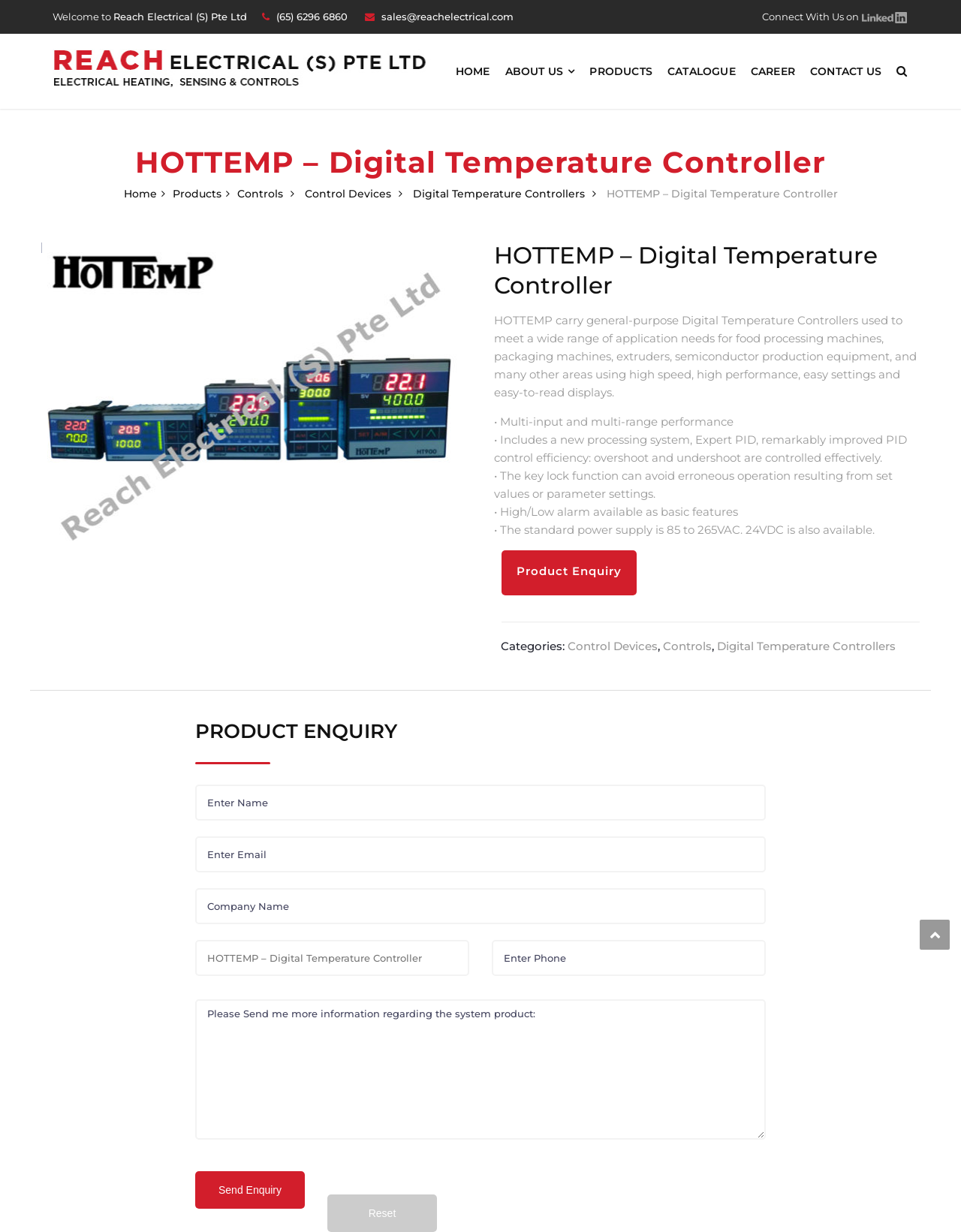Please determine the bounding box coordinates of the clickable area required to carry out the following instruction: "Enter your name in the Enter Name field". The coordinates must be four float numbers between 0 and 1, represented as [left, top, right, bottom].

[0.203, 0.637, 0.797, 0.666]